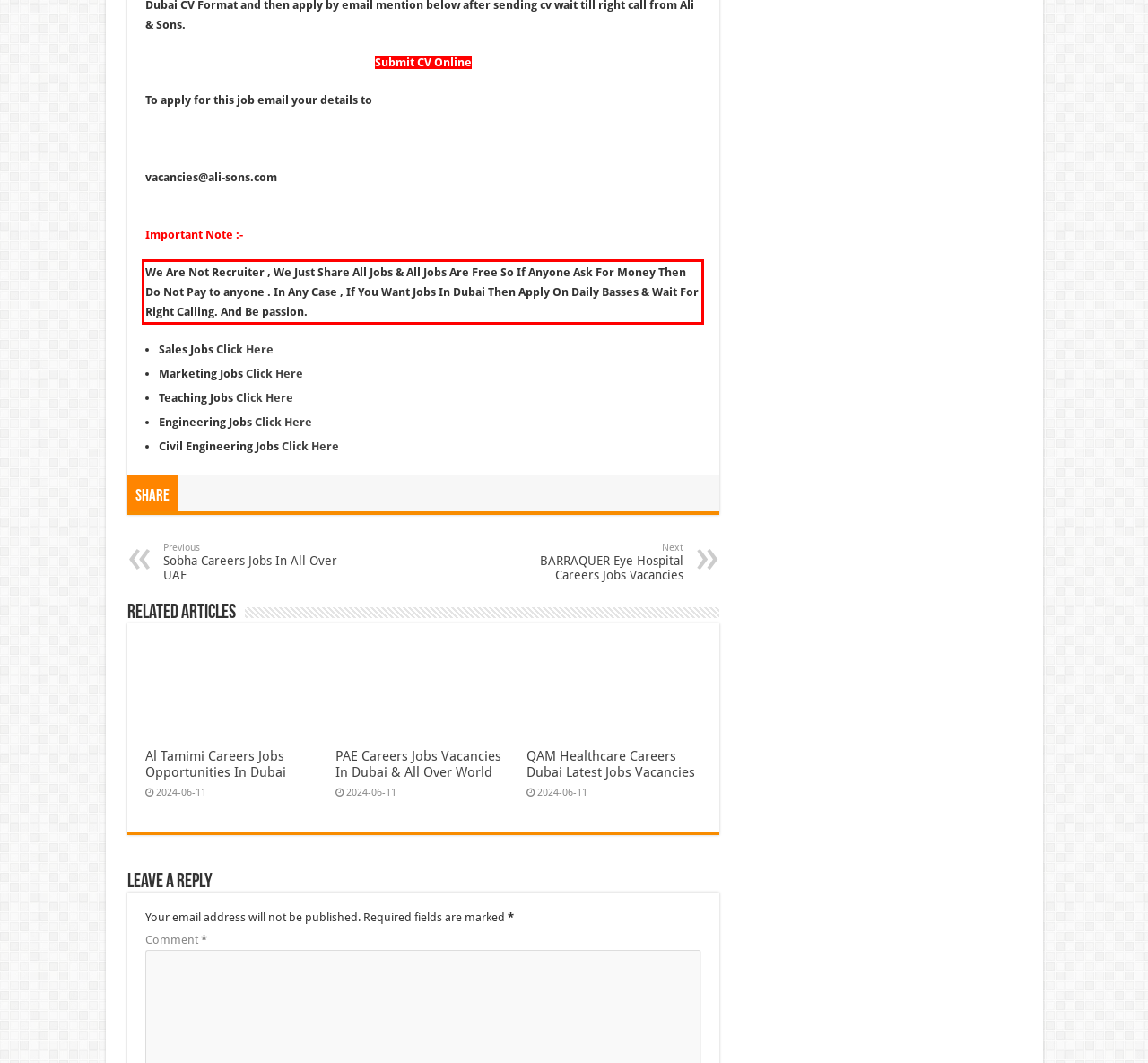Given a screenshot of a webpage containing a red bounding box, perform OCR on the text within this red bounding box and provide the text content.

We Are Not Recruiter , We Just Share All Jobs & All Jobs Are Free So If Anyone Ask For Money Then Do Not Pay to anyone . In Any Case , If You Want Jobs In Dubai Then Apply On Daily Basses & Wait For Right Calling. And Be passion.